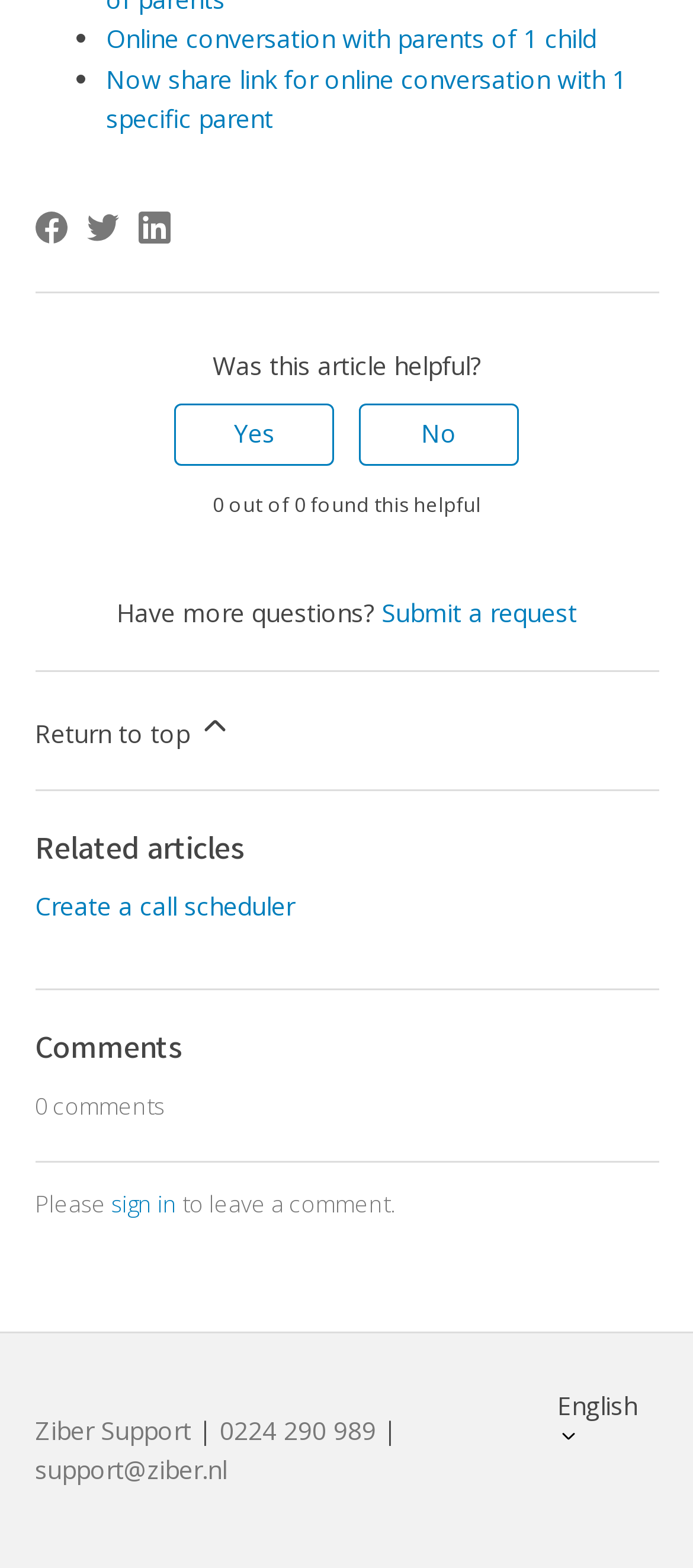Extract the bounding box coordinates of the UI element described: "Return to top". Provide the coordinates in the format [left, top, right, bottom] with values ranging from 0 to 1.

[0.05, 0.428, 0.95, 0.503]